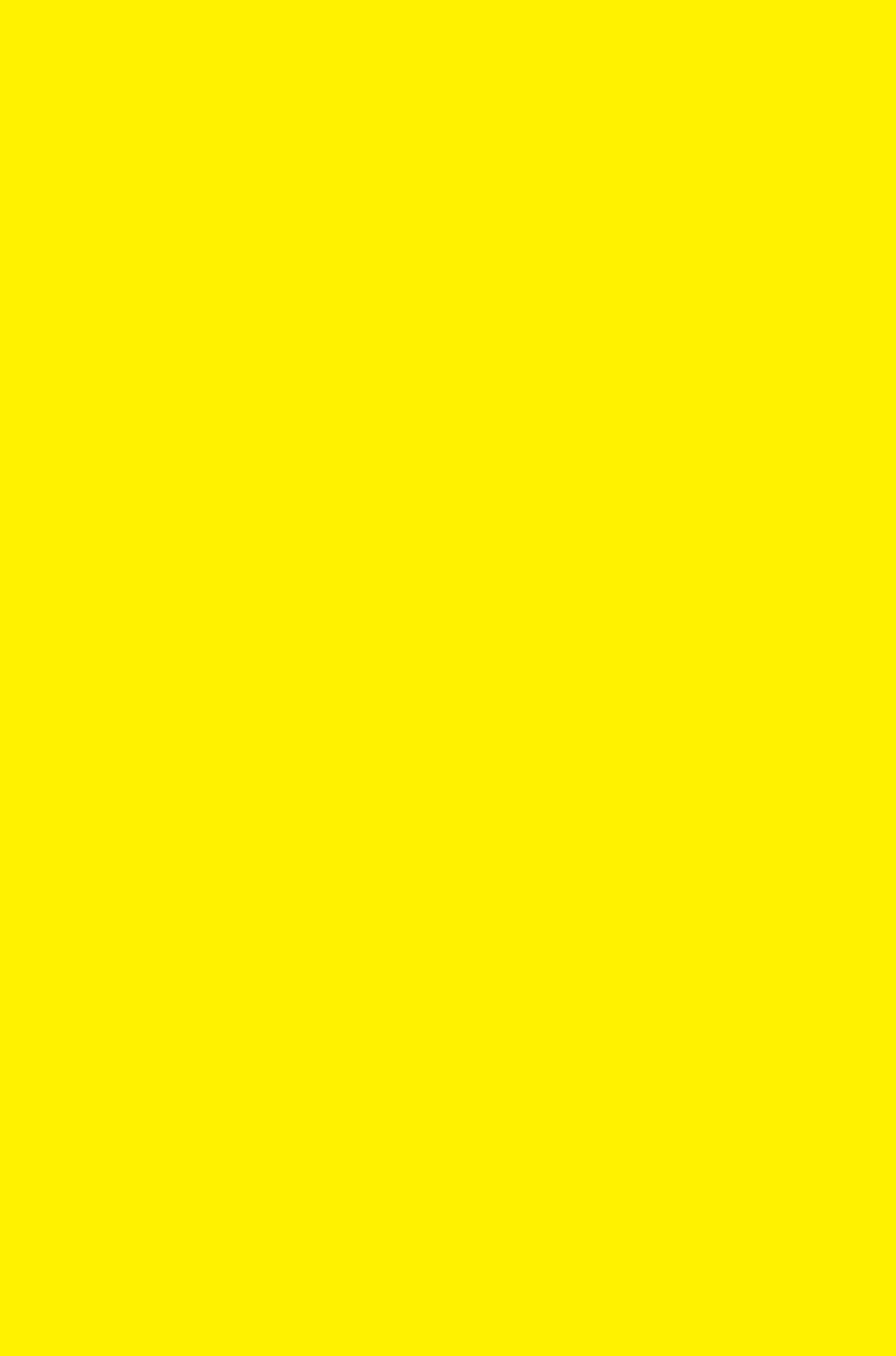How do I know if my KidSport application is approved?
Answer the question with just one word or phrase using the image.

How will I know if the application has been approved?